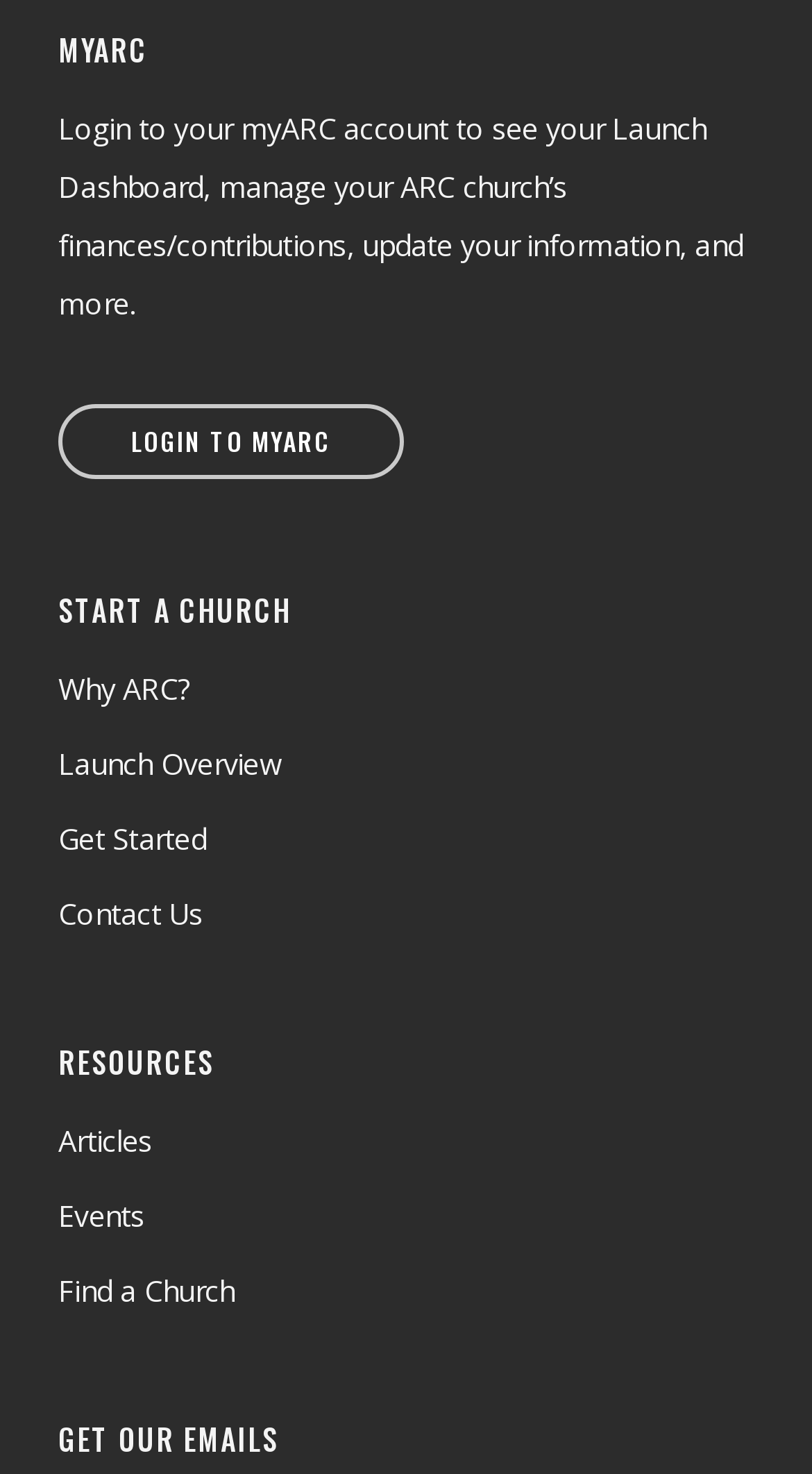Identify the bounding box coordinates for the UI element mentioned here: "Find a Church". Provide the coordinates as four float values between 0 and 1, i.e., [left, top, right, bottom].

[0.072, 0.857, 0.928, 0.896]